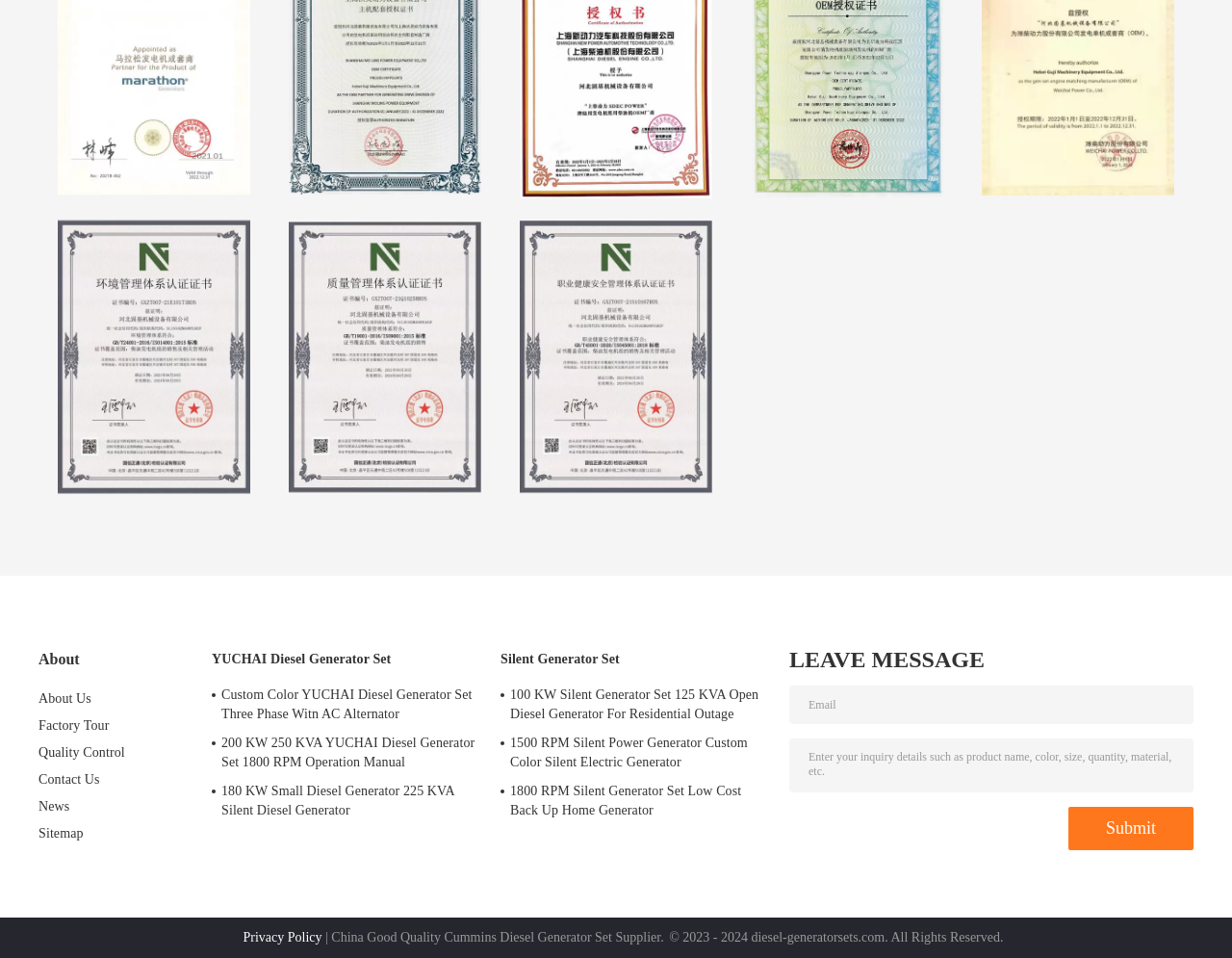Pinpoint the bounding box coordinates for the area that should be clicked to perform the following instruction: "Click on About Us".

[0.031, 0.721, 0.074, 0.736]